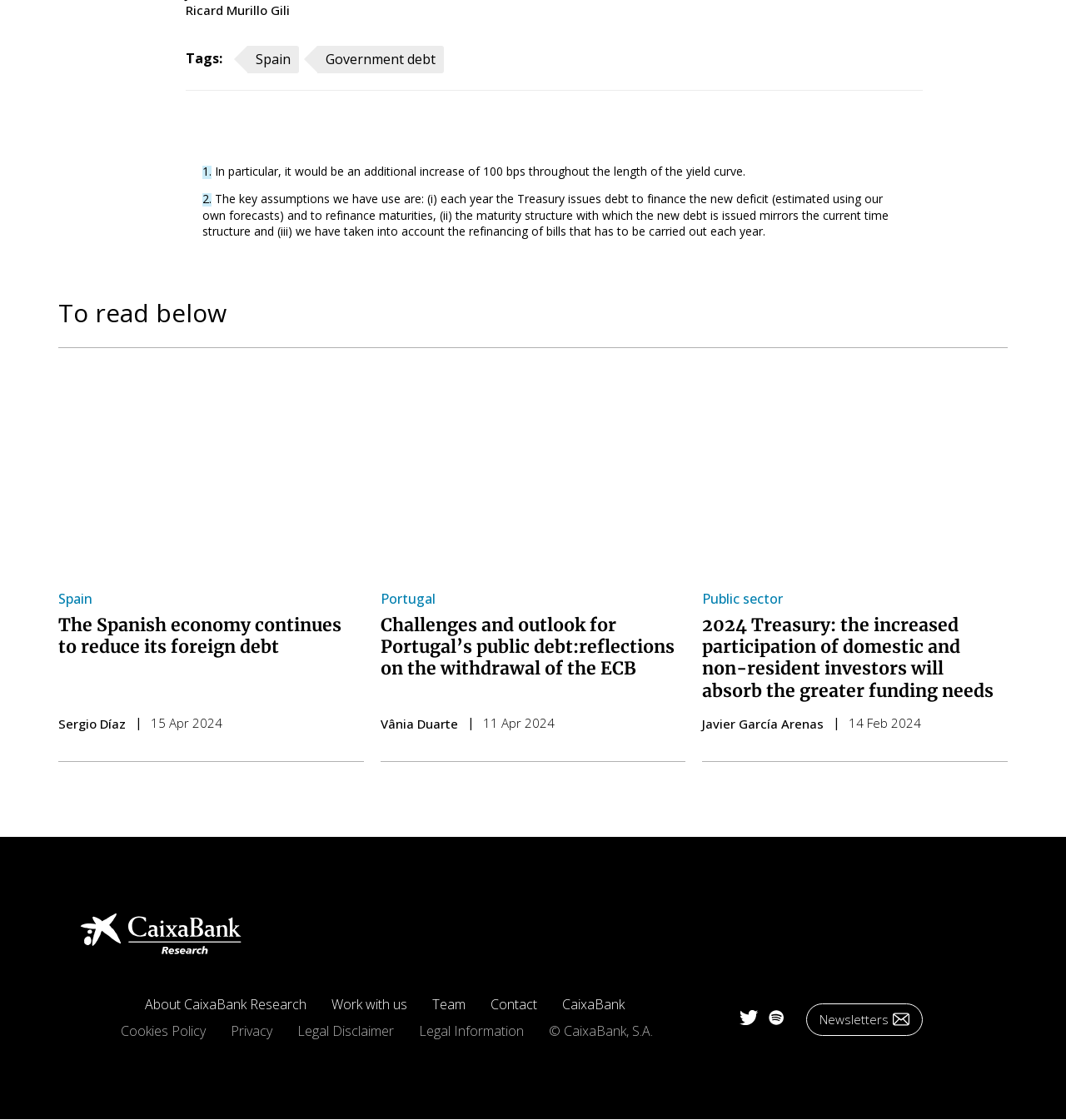Identify the bounding box of the UI component described as: "Privacy".

[0.216, 0.912, 0.279, 0.933]